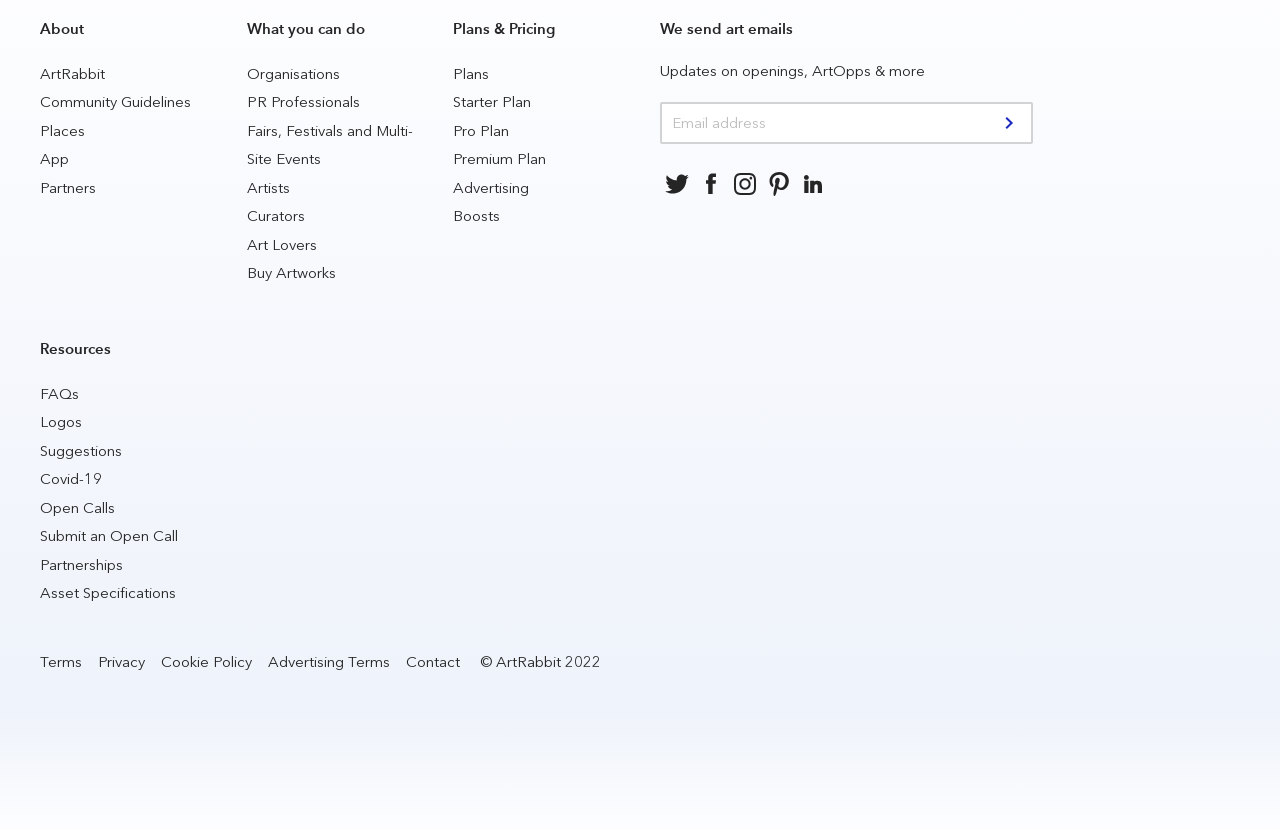Identify the bounding box coordinates for the UI element described as: "Curators".

[0.193, 0.26, 0.238, 0.282]